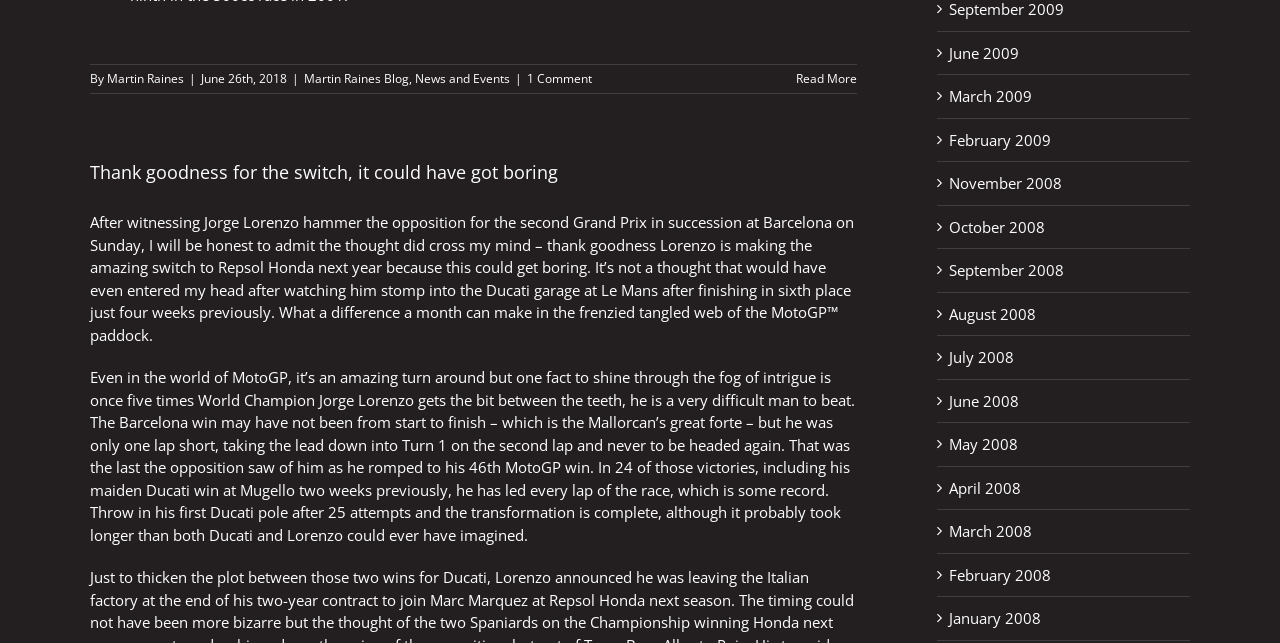How many comments does the blog post have?
Observe the image and answer the question with a one-word or short phrase response.

1